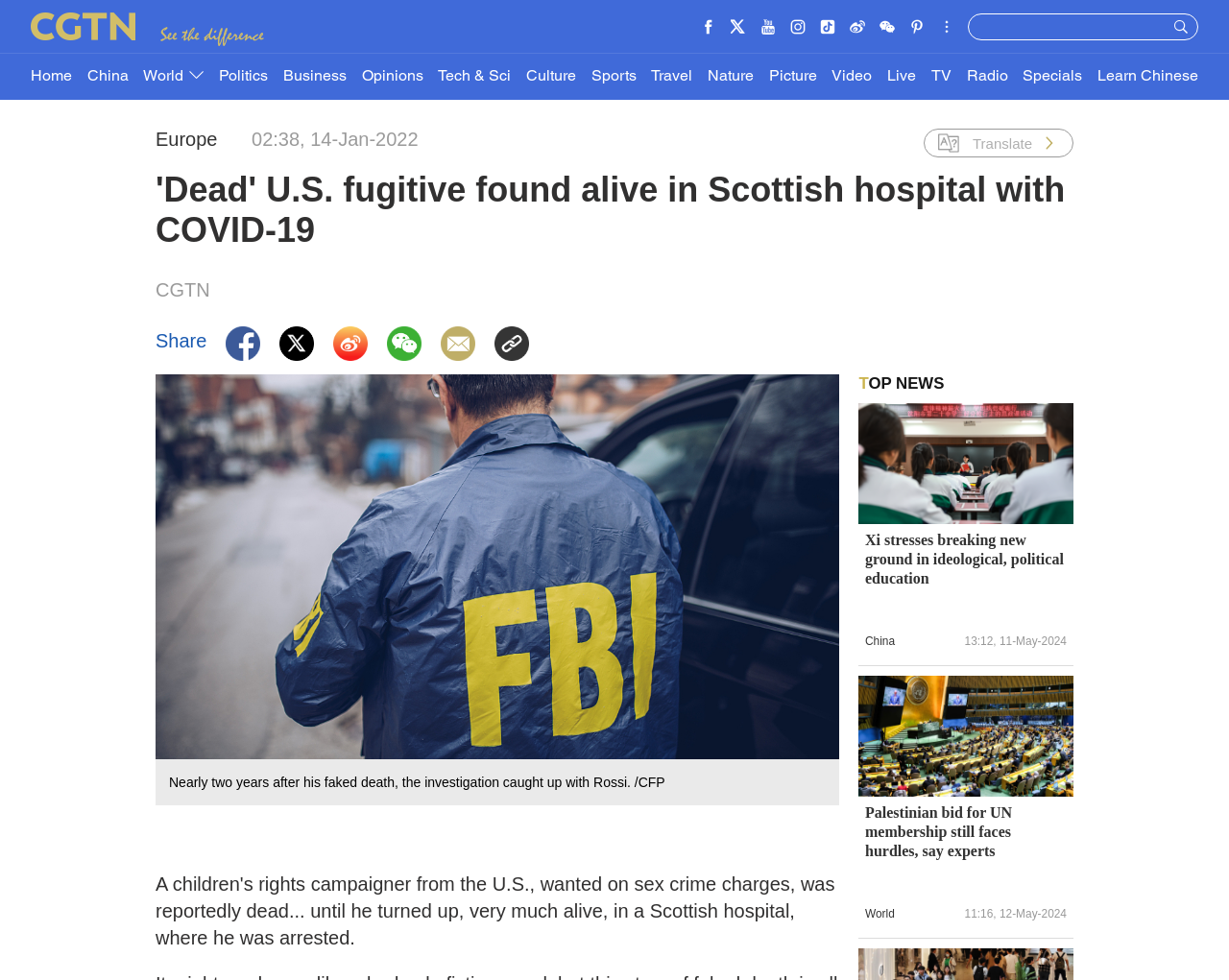Calculate the bounding box coordinates for the UI element based on the following description: "Travel". Ensure the coordinates are four float numbers between 0 and 1, i.e., [left, top, right, bottom].

[0.53, 0.055, 0.564, 0.102]